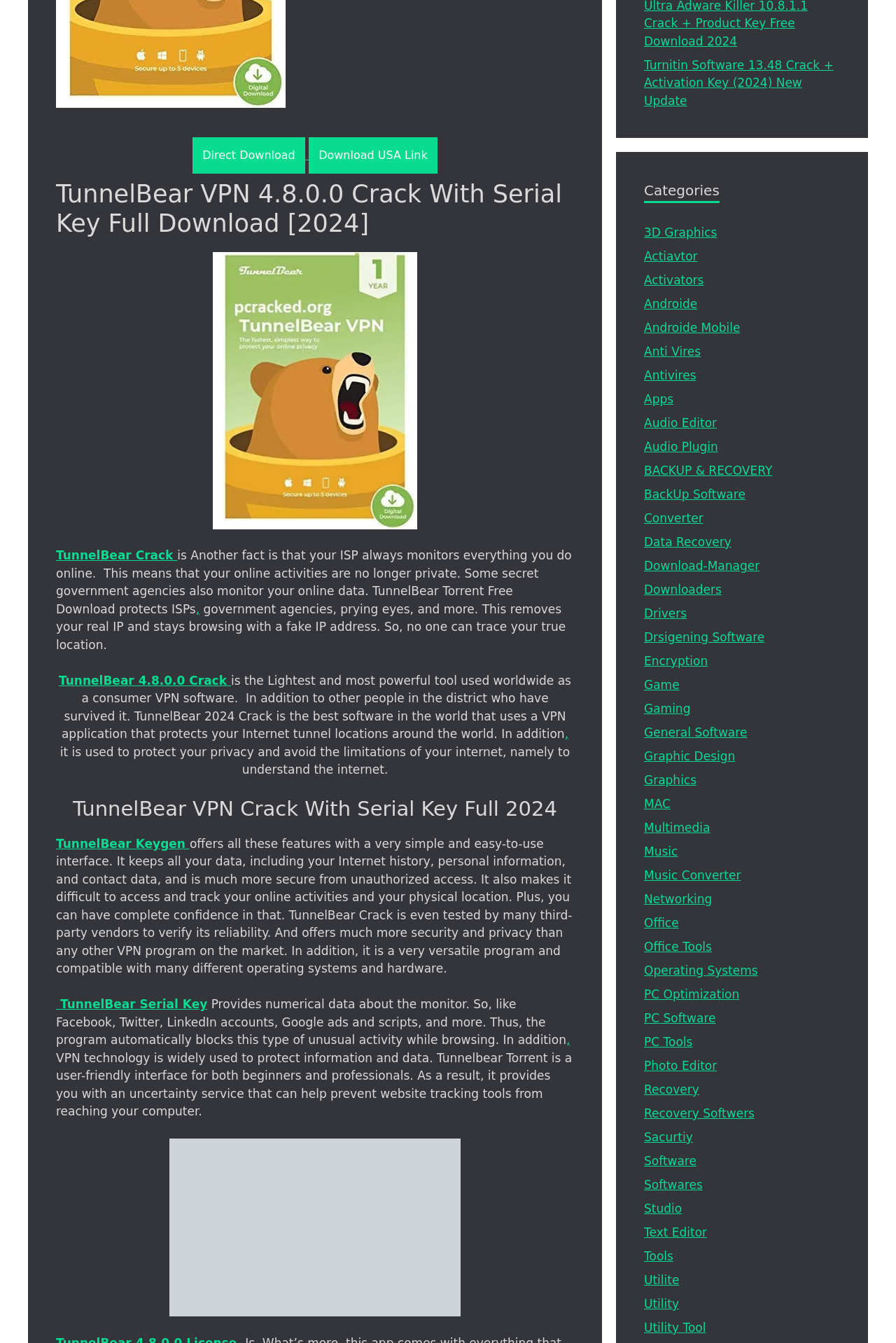Bounding box coordinates are given in the format (top-left x, top-left y, bottom-right x, bottom-right y). All values should be floating point numbers between 0 and 1. Provide the bounding box coordinate for the UI element described as: Music

[0.719, 0.629, 0.757, 0.639]